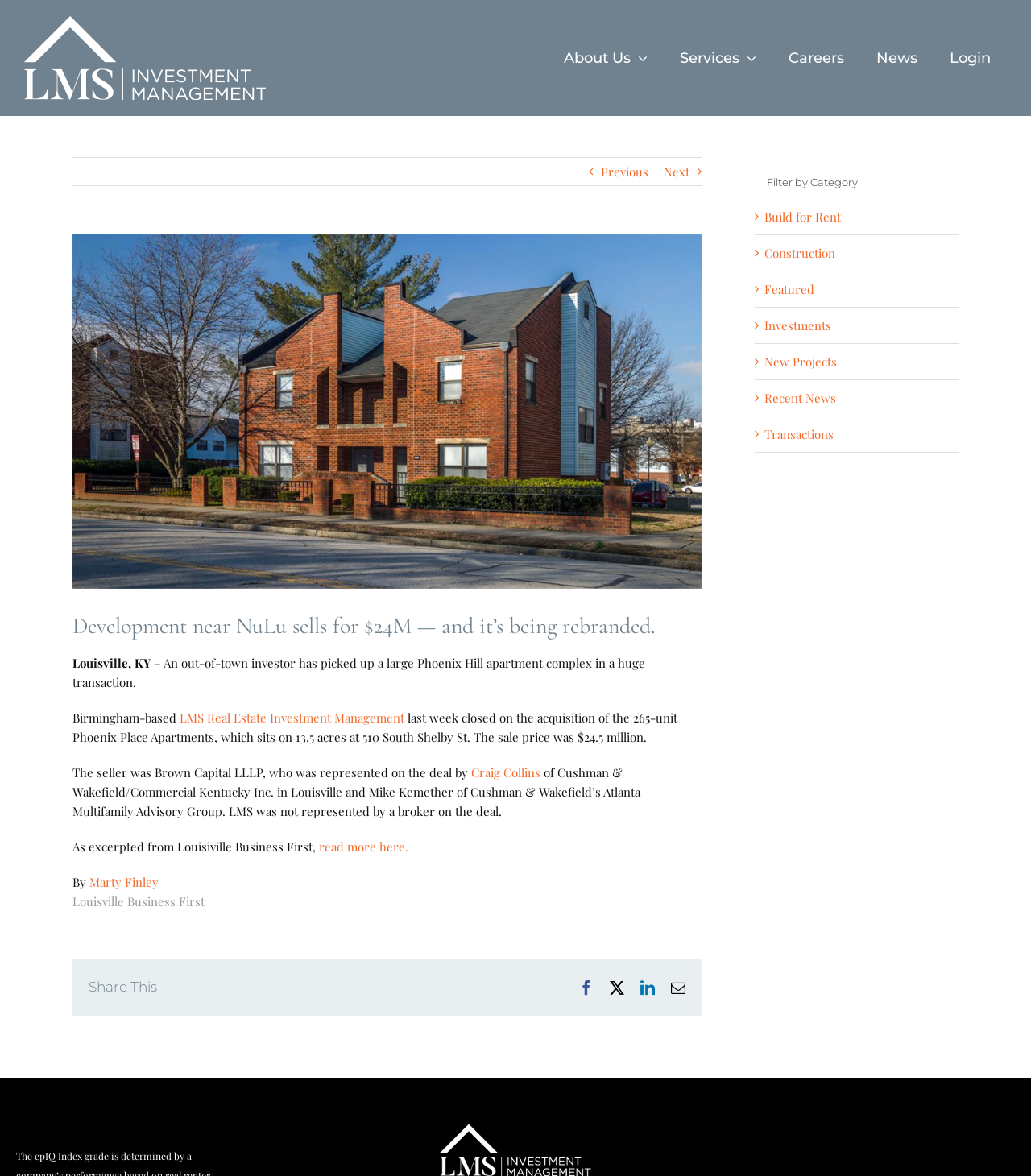Locate the bounding box coordinates of the clickable part needed for the task: "View the 'Elevate NULU' article".

[0.07, 0.199, 0.68, 0.5]